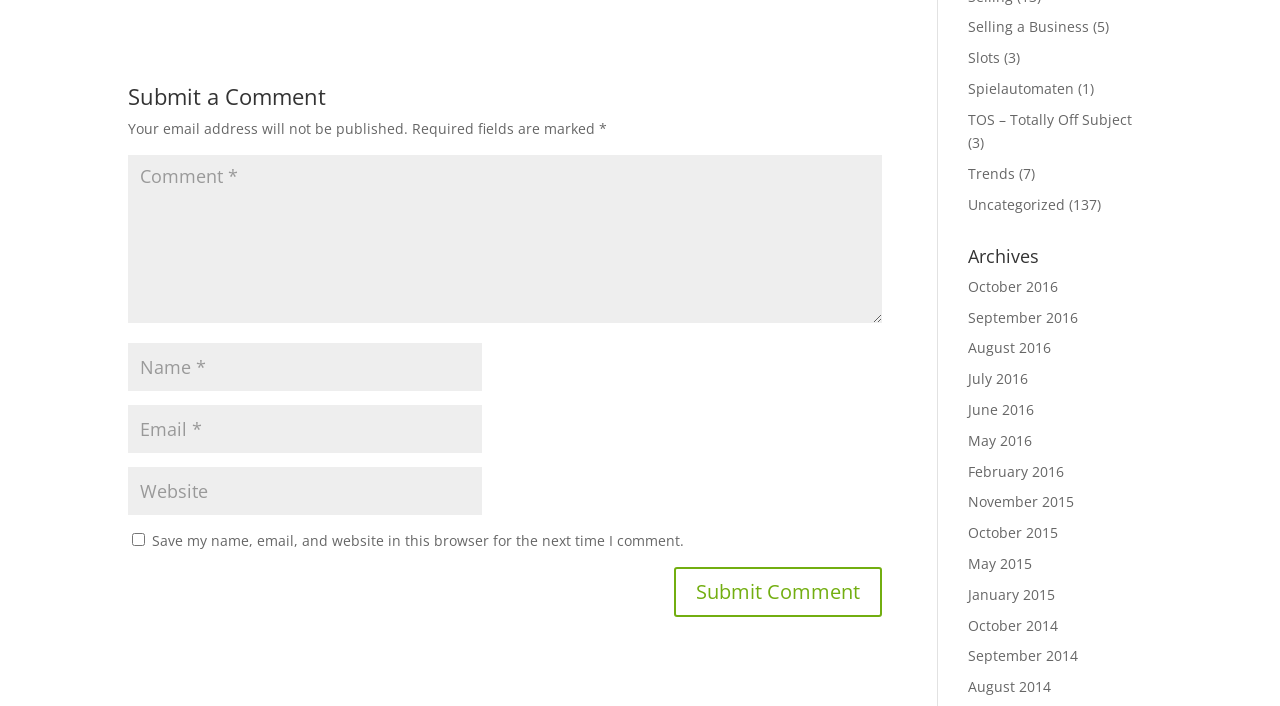Identify the bounding box for the UI element specified in this description: "Gauge Cock". The coordinates must be four float numbers between 0 and 1, formatted as [left, top, right, bottom].

None